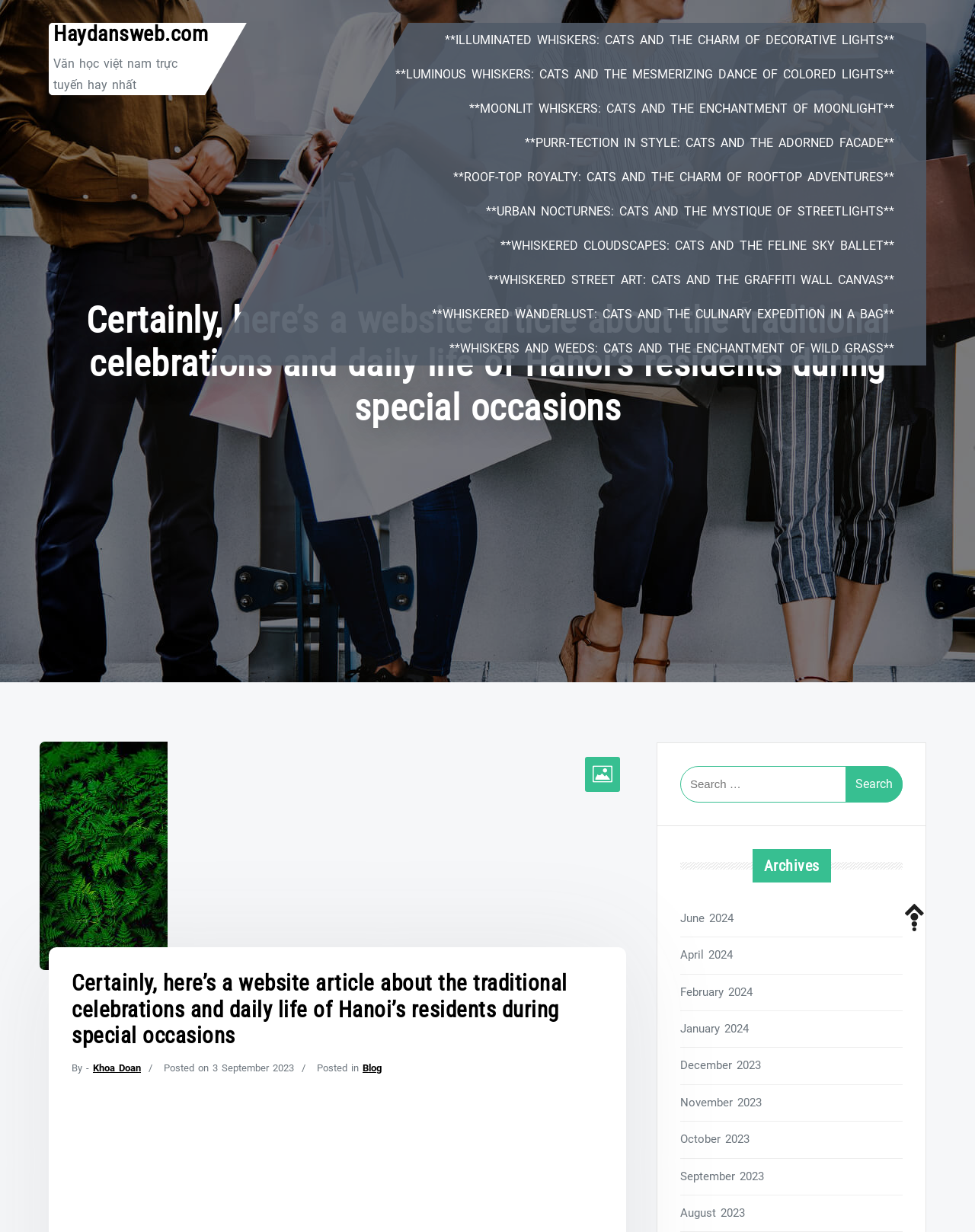Please find the bounding box coordinates of the clickable region needed to complete the following instruction: "Visit the website of Khoa Doan". The bounding box coordinates must consist of four float numbers between 0 and 1, i.e., [left, top, right, bottom].

[0.095, 0.862, 0.145, 0.871]